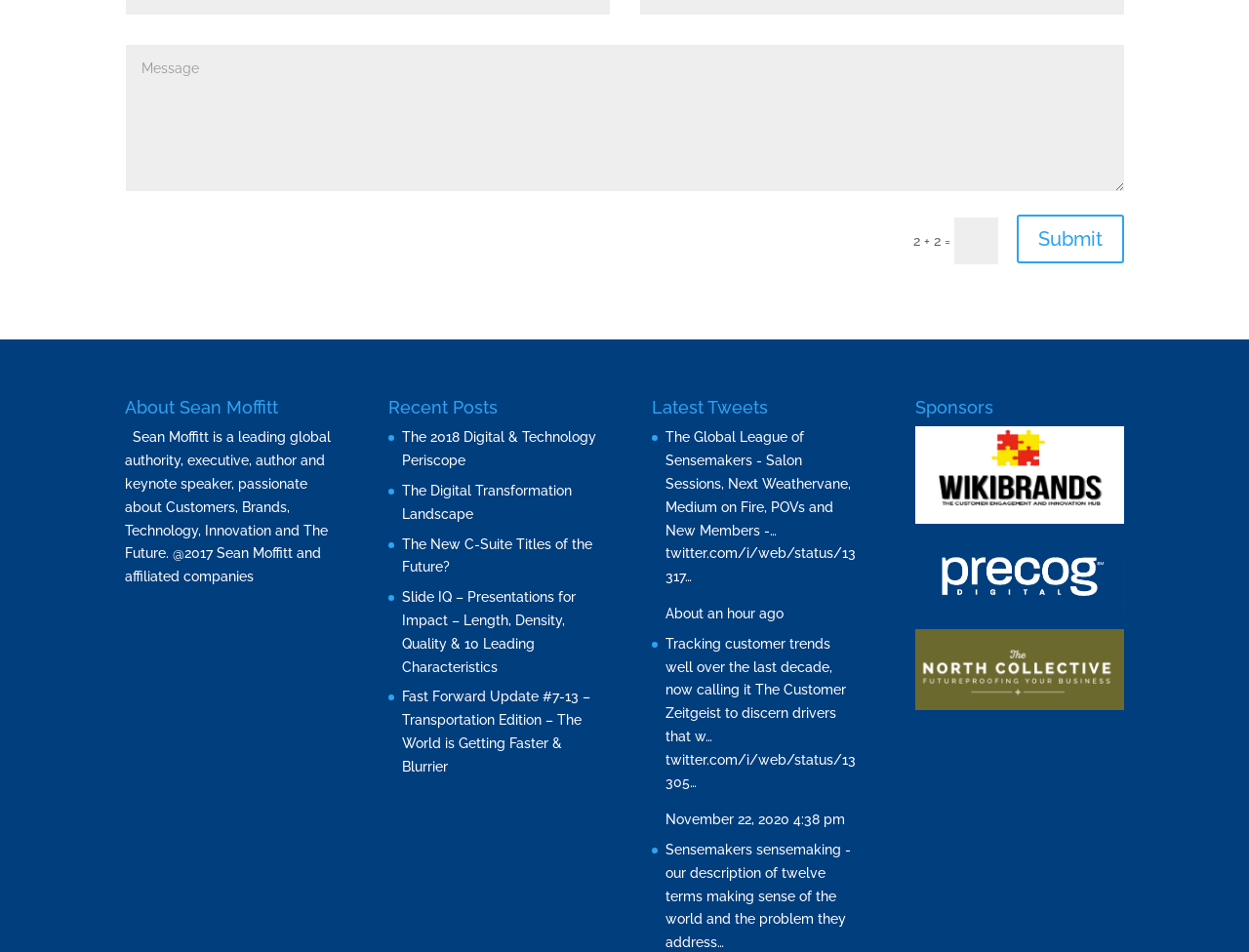What is the purpose of the textbox with the label 'Message'?
Give a detailed explanation using the information visible in the image.

The webpage has a textbox with the label 'Message', which suggests that the purpose of the textbox is to input a message. The presence of a submit button nearby also implies that the message is to be submitted or sent.